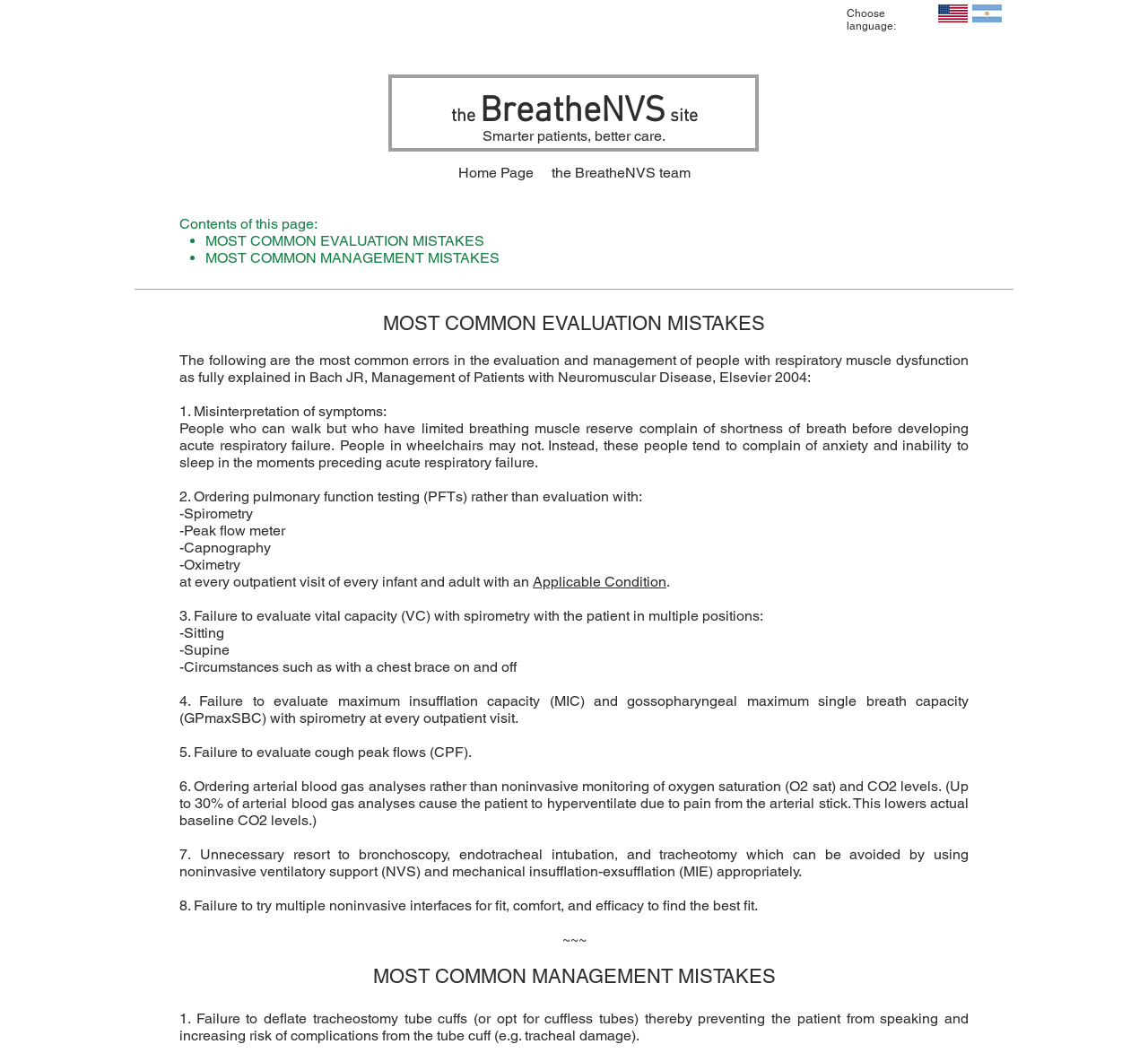Give a detailed overview of the webpage's appearance and contents.

This webpage is about common mistakes in evaluating and managing patients with respiratory muscle dysfunction. At the top, there is a language selection option with a "Choose language:" label and two flag icons, one for the USA and one for Argentina. 

Below the language selection, there is a heading that reads "the BreatheNVS site" with a link to the site. A tagline "Smarter patients, better care" is displayed next to it. 

A navigation menu labeled "Site" is located below, with links to the "Home Page" and "the BreatheNVS team". 

The main content of the page is divided into two sections: "MOST COMMON EVALUATION MISTAKES" and "MOST COMMON MANAGEMENT MISTAKES". 

In the "MOST COMMON EVALUATION MISTAKES" section, there are seven points listed, each describing a common mistake in evaluating patients with respiratory muscle dysfunction. These points include misinterpretation of symptoms, ordering pulmonary function testing instead of evaluation with spirometry, peak flow meter, capnography, and oximetry, and failure to evaluate vital capacity and maximum insufflation capacity. 

In the "MOST COMMON MANAGEMENT MISTAKES" section, there is one point listed, which is the failure to deflate tracheostomy tube cuffs or opt for cuffless tubes, preventing patients from speaking and increasing the risk of complications. 

At the bottom of the page, there is a table of contents with links to the two sections mentioned above.